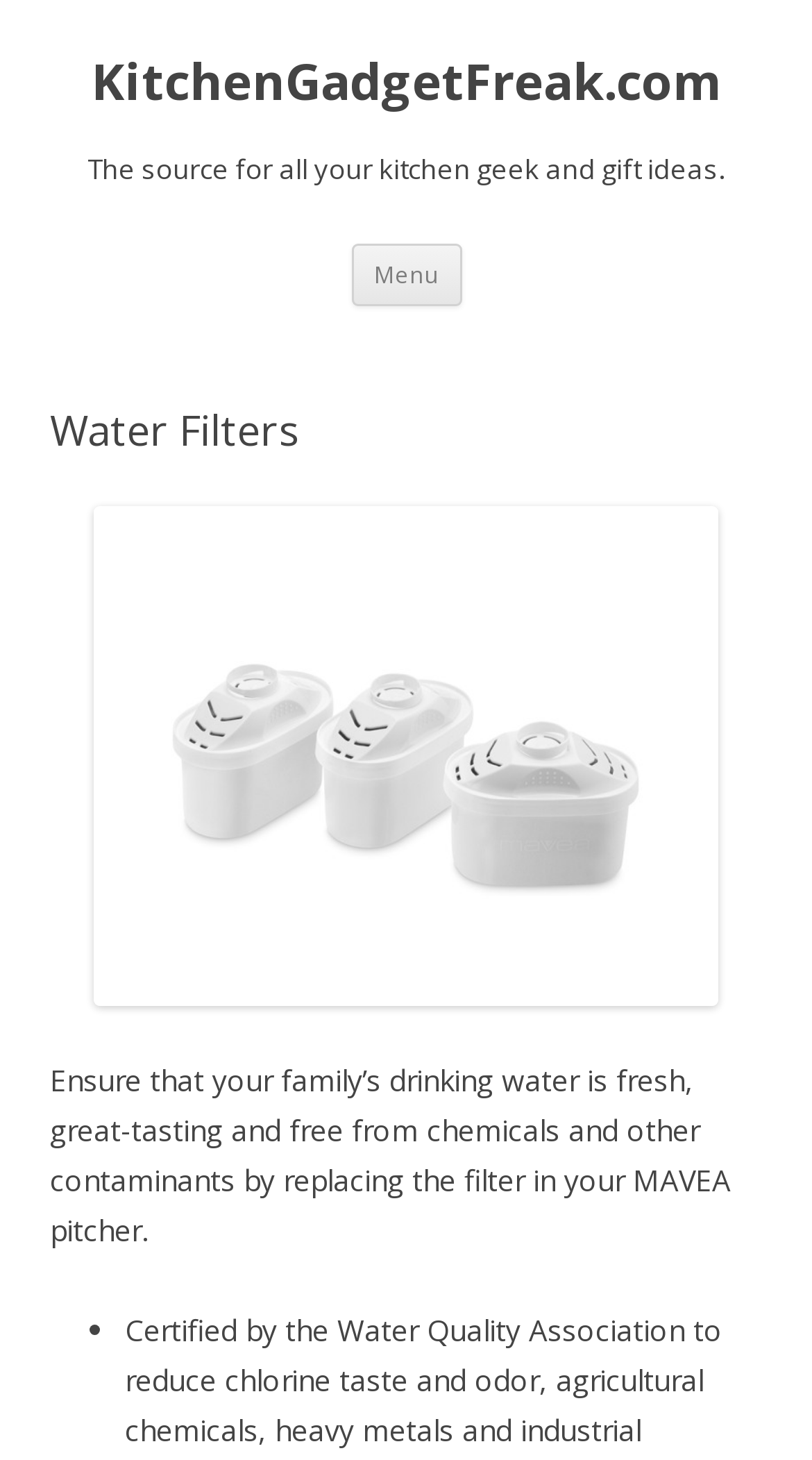Answer the question below using just one word or a short phrase: 
What is the main topic of this webpage?

Water Filters